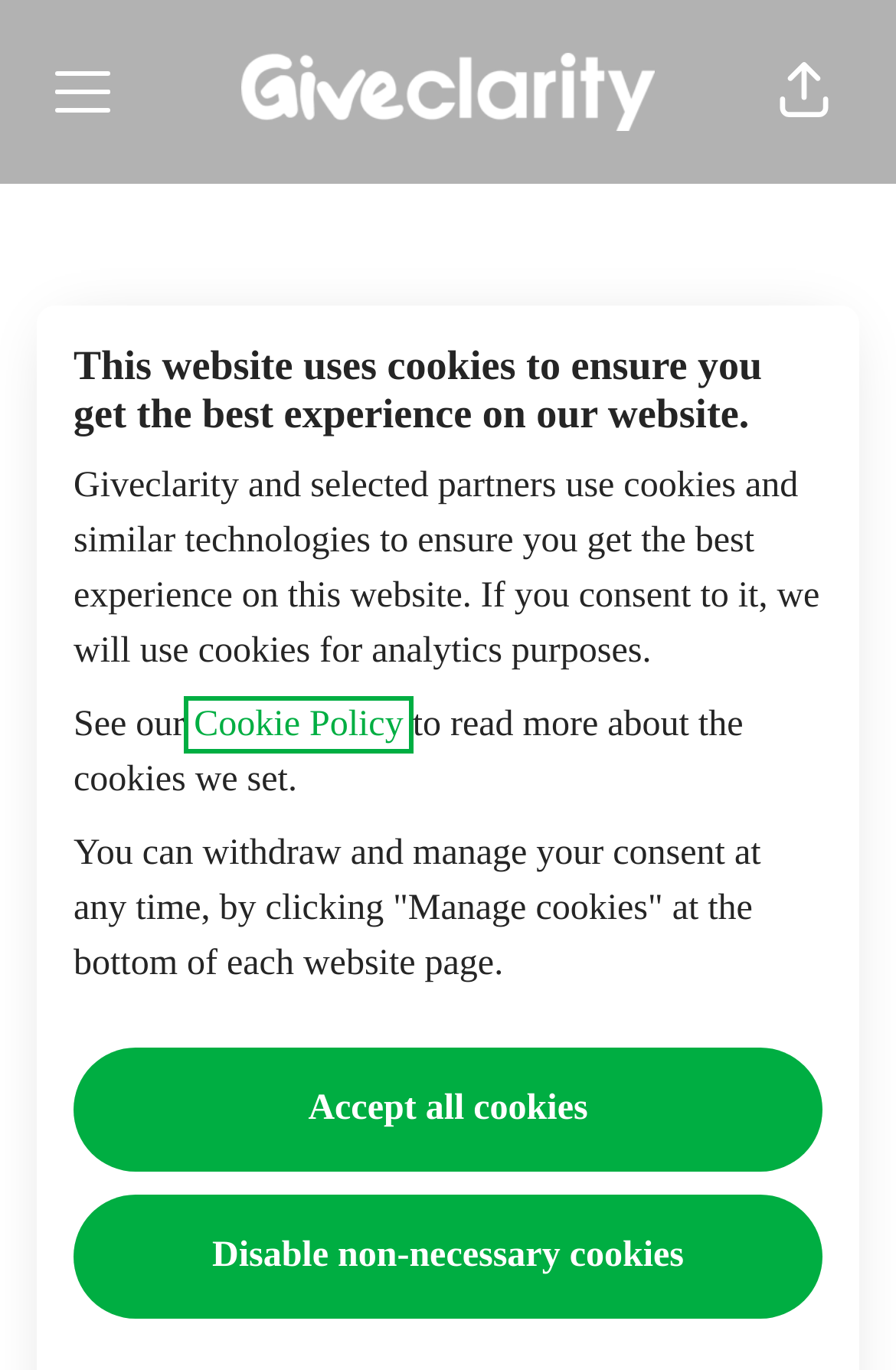Provide a short answer using a single word or phrase for the following question: 
What is George Slater's profession?

Technical Consultant